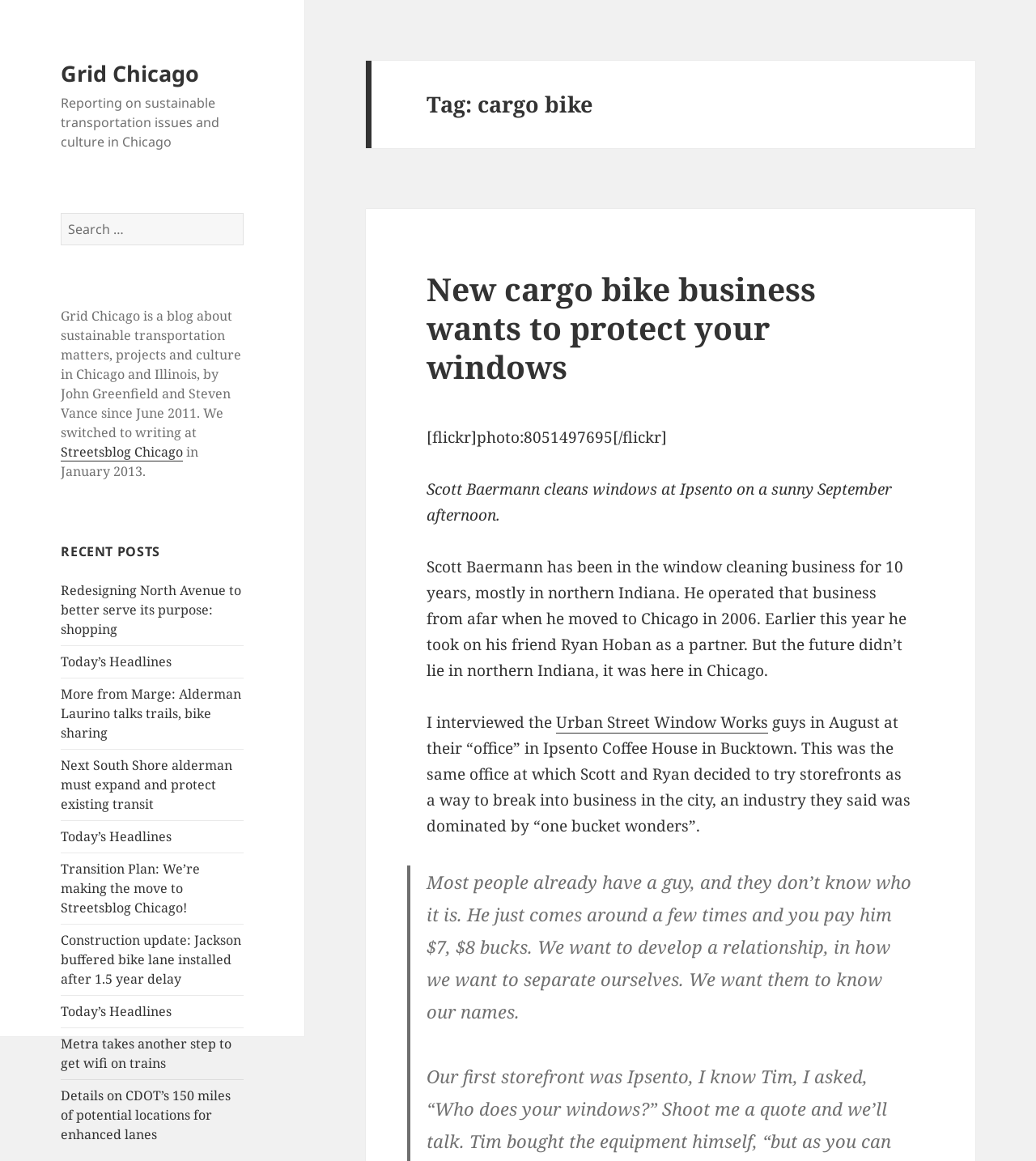Generate a comprehensive caption for the webpage you are viewing.

The webpage is about Grid Chicago, a blog focused on sustainable transportation issues and culture in Chicago and Illinois. At the top, there is a link to "Grid Chicago" and a brief description of the blog's purpose. Below this, there is a search bar with a "Search" button and a text field to input search queries.

On the left side of the page, there is a section with a heading "RECENT POSTS" and a list of links to recent articles, including "Redesigning North Avenue to better serve its purpose: shopping", "Today’s Headlines", and several others. These links are stacked vertically, with the most recent post at the top.

On the right side of the page, there is a section with a heading "Tag: cargo bike" and a subheading "New cargo bike business wants to protect your windows". Below this, there is an article about a new cargo bike business, with a photo of a person cleaning windows and several paragraphs of text describing the business and its owners. The article includes a link to the business's website, "Urban Street Window Works".

Throughout the page, there are several links to other articles and websites, including "Streetsblog Chicago", which is mentioned as a platform where the authors of Grid Chicago now write. The overall layout of the page is organized, with clear headings and concise text, making it easy to navigate and find relevant information.